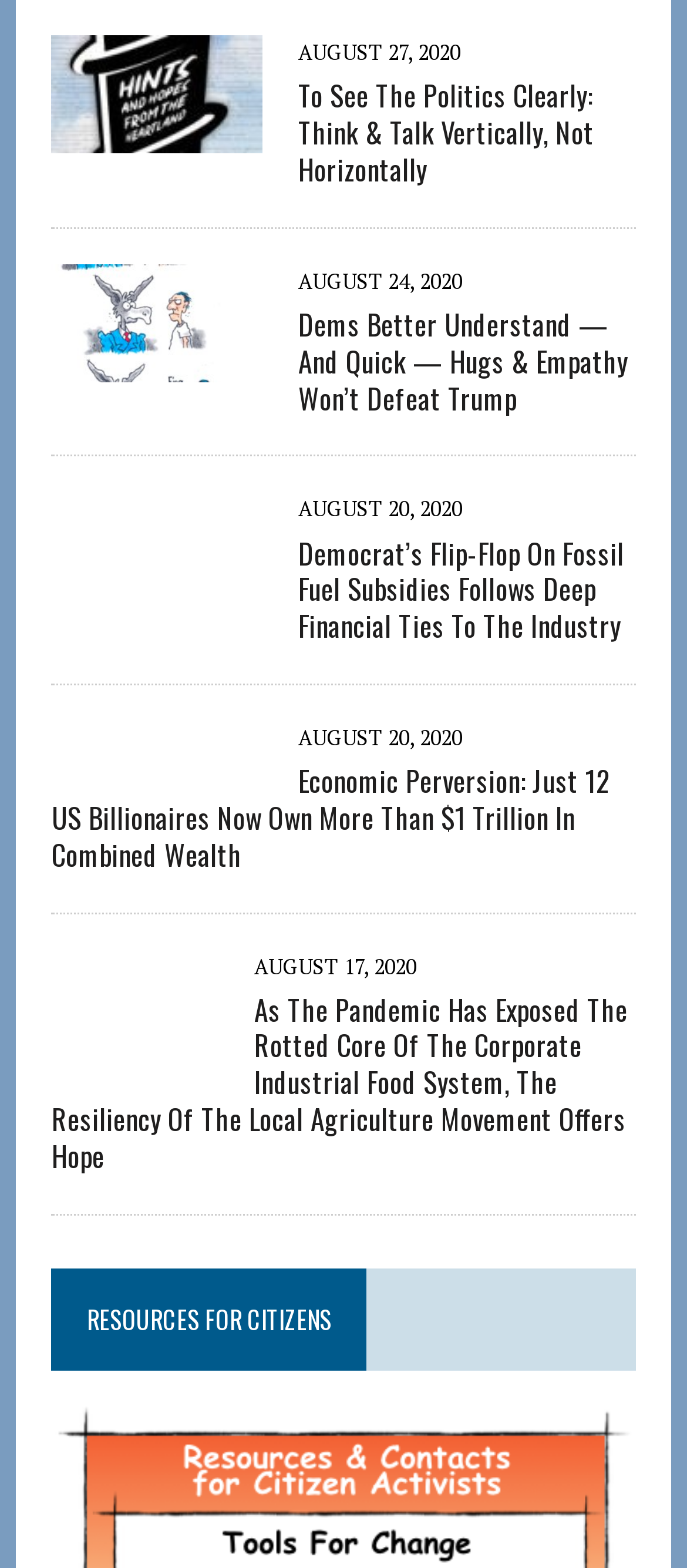What is the title of the third article?
Respond with a short answer, either a single word or a phrase, based on the image.

Democrat’s Flip-Flop On Fossil Fuel Subsidies Follows Deep Financial Ties To The Industry